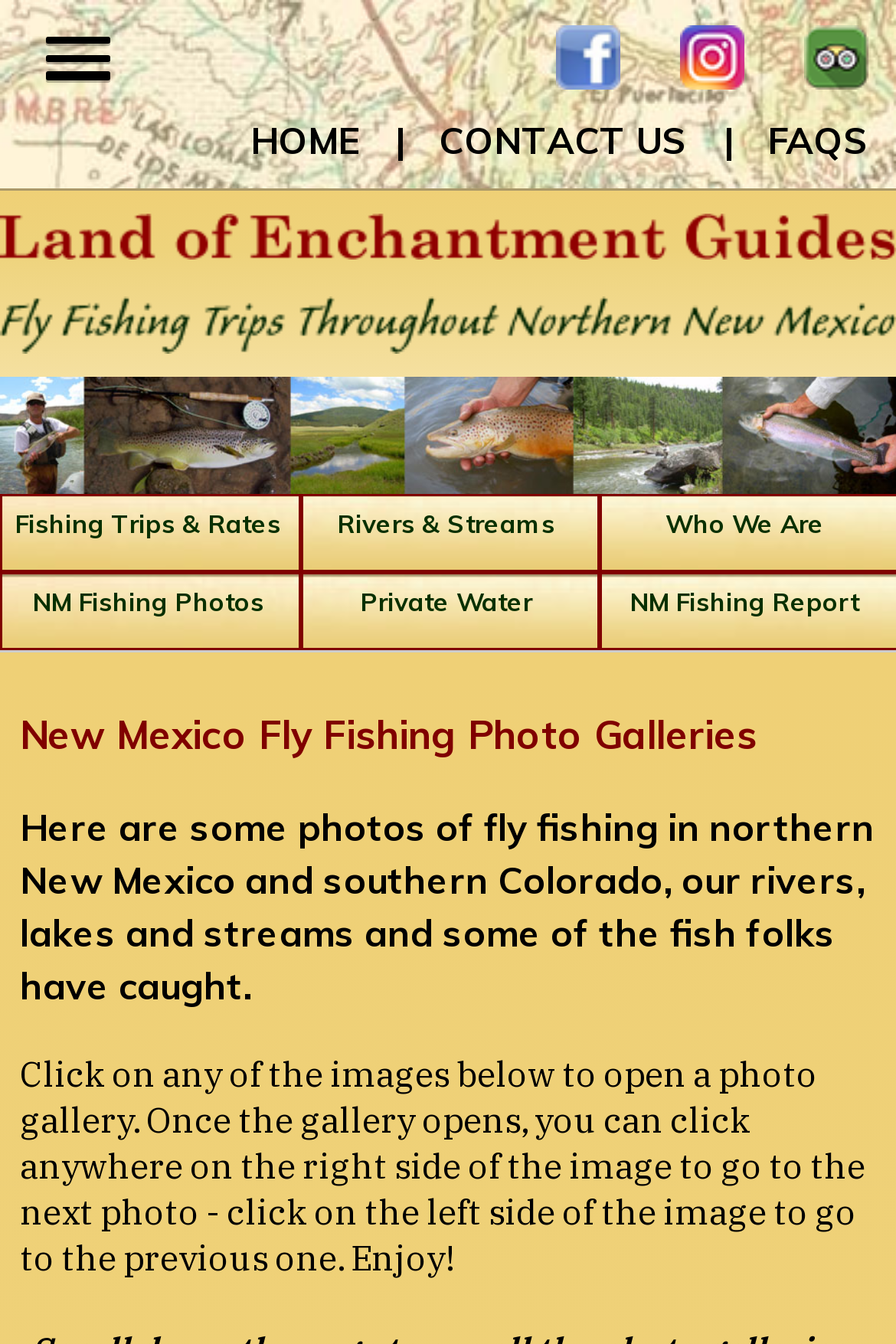Show me the bounding box coordinates of the clickable region to achieve the task as per the instruction: "Explore NM Fishing Photos".

[0.0, 0.28, 1.0, 0.368]